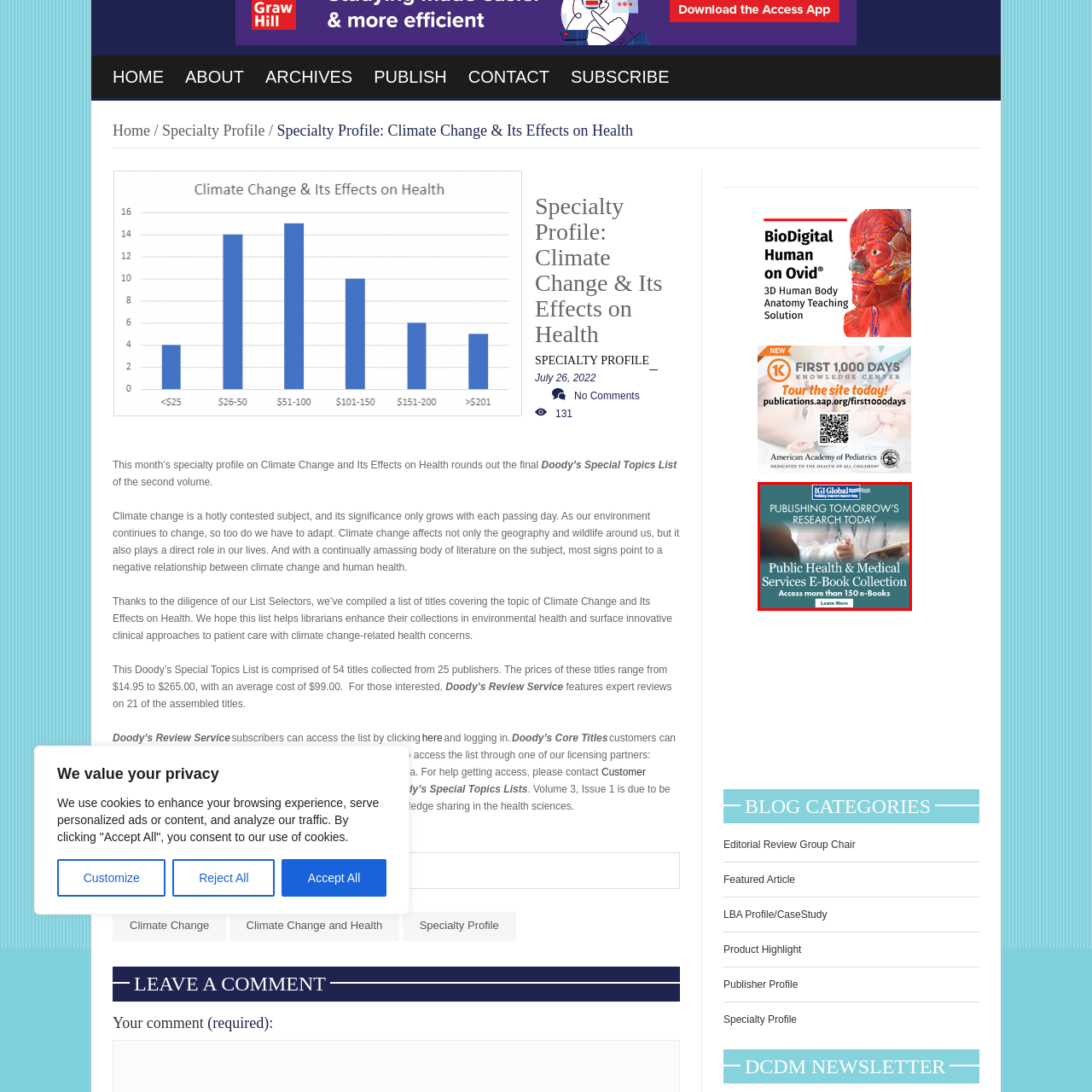What action is the viewer encouraged to take?
Look at the image inside the red bounding box and craft a detailed answer using the visual details you can see.

The call-to-action prompt on the banner invites the viewer to 'Learn More', which implies that the viewer is encouraged to explore the resources available within the collection.